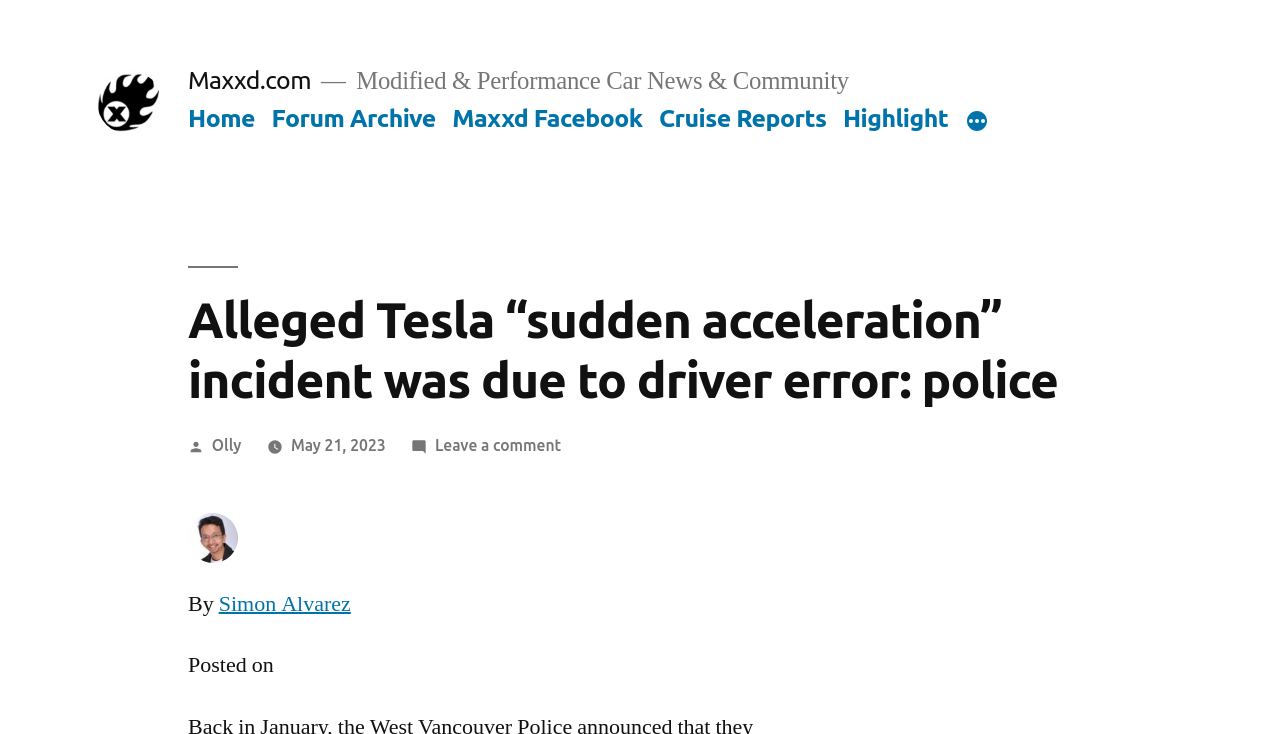Kindly determine the bounding box coordinates for the area that needs to be clicked to execute this instruction: "Read the article posted on May 21, 2023".

[0.227, 0.594, 0.301, 0.619]